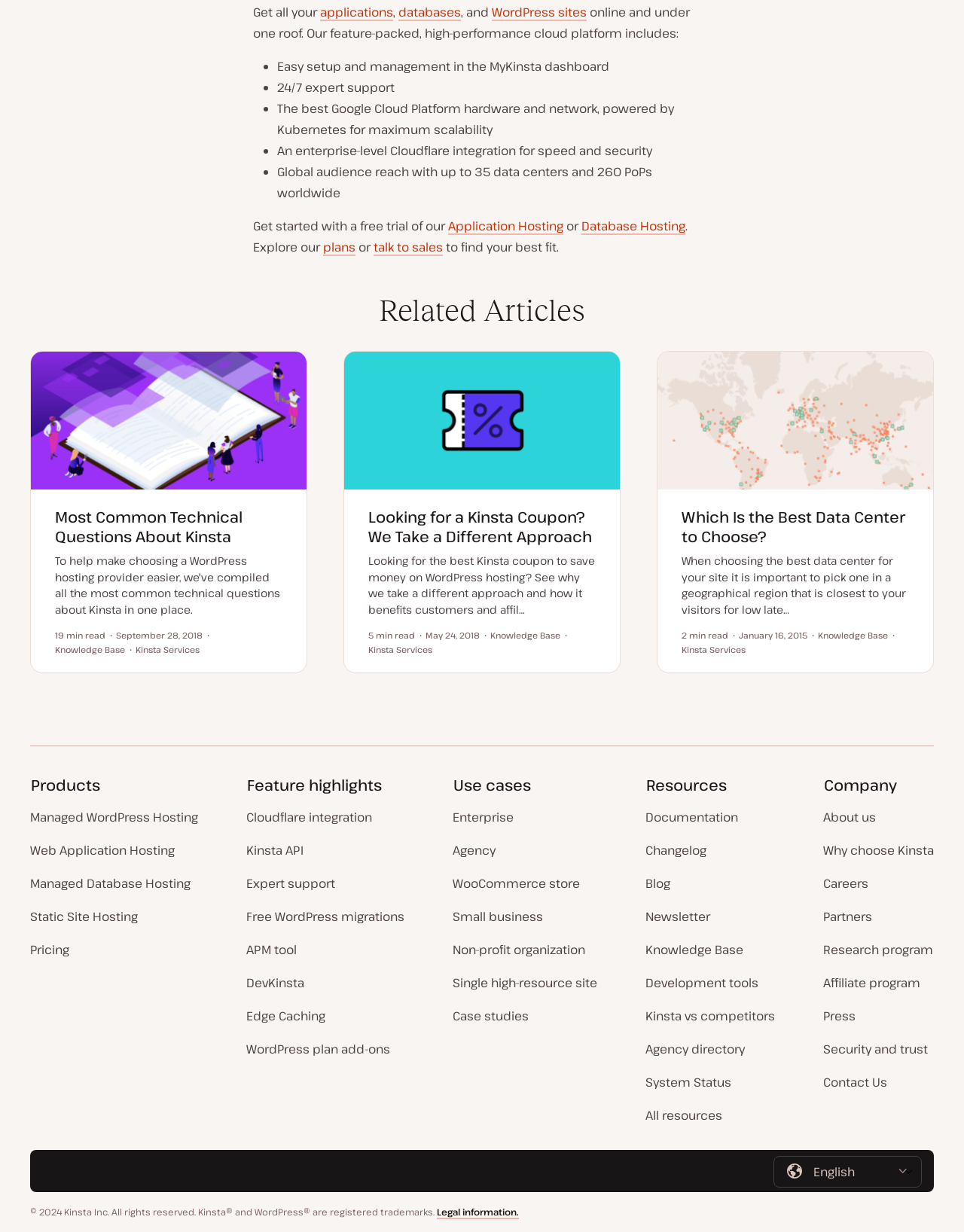Use a single word or phrase to answer the question:
What is the purpose of the 'Related Articles' section?

To provide additional information